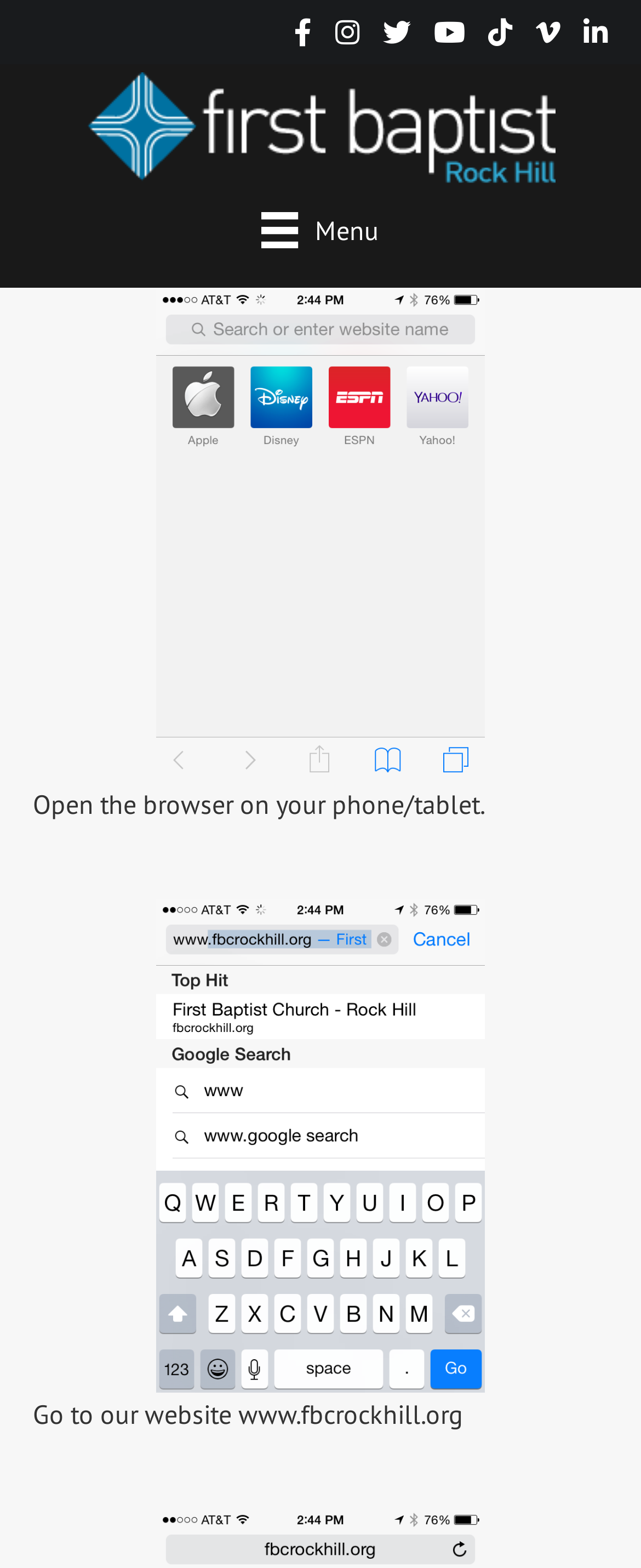Identify the bounding box for the described UI element. Provide the coordinates in (top-left x, top-left y, bottom-right x, bottom-right y) format with values ranging from 0 to 1: Menu

[0.373, 0.12, 0.627, 0.173]